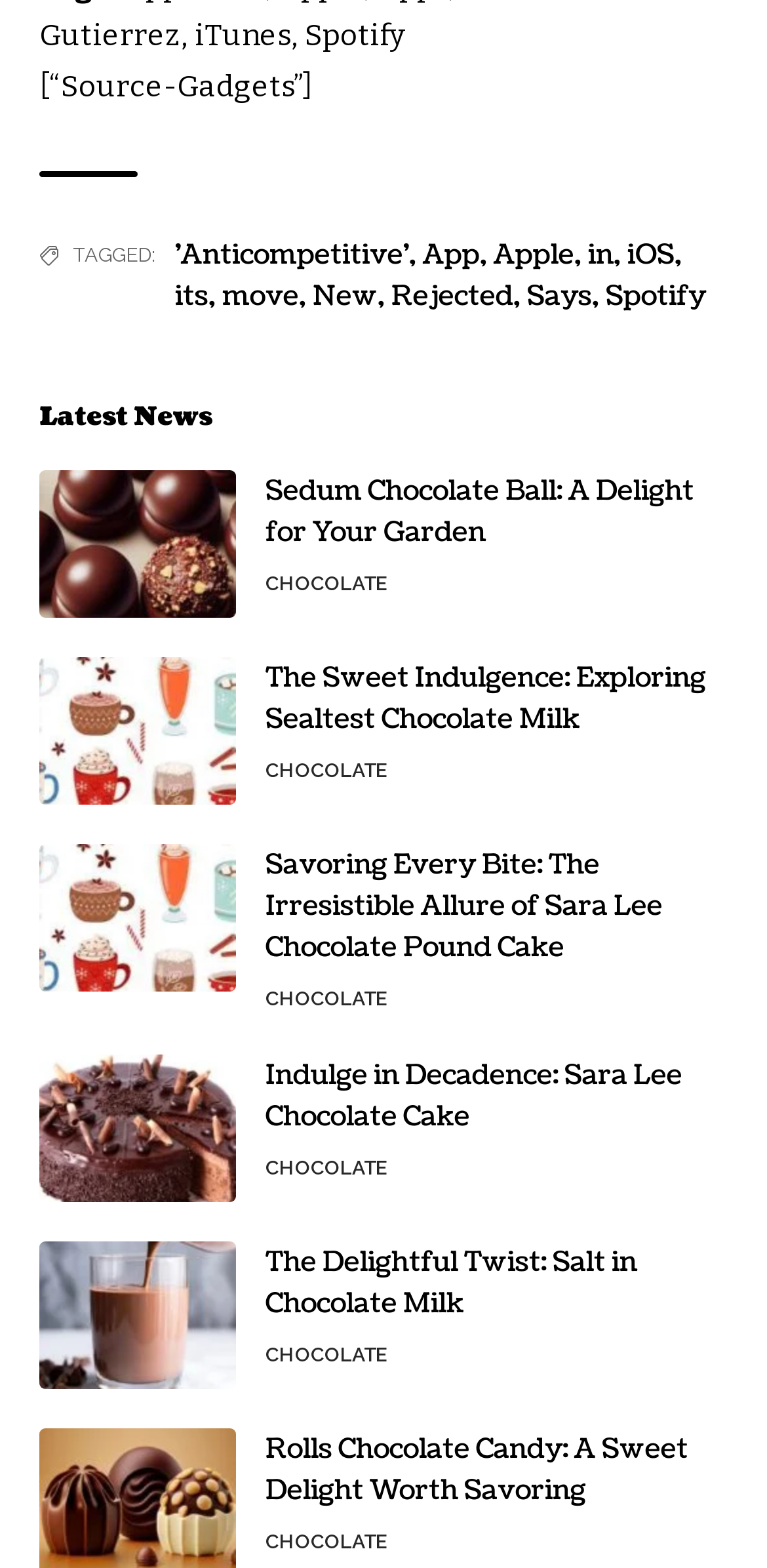What is the first tag mentioned?
Examine the image and give a concise answer in one word or a short phrase.

Anticompetitive